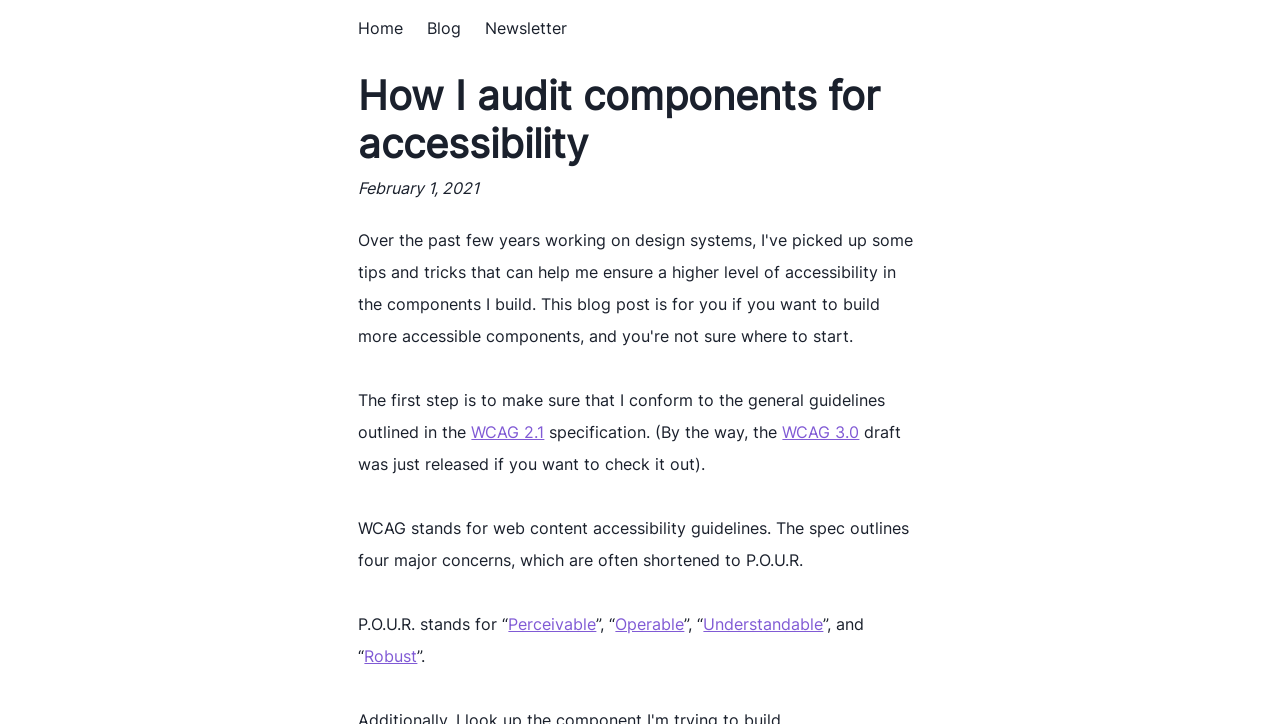Identify the bounding box for the UI element described as: "Perceivable". Ensure the coordinates are four float numbers between 0 and 1, formatted as [left, top, right, bottom].

[0.397, 0.848, 0.466, 0.876]